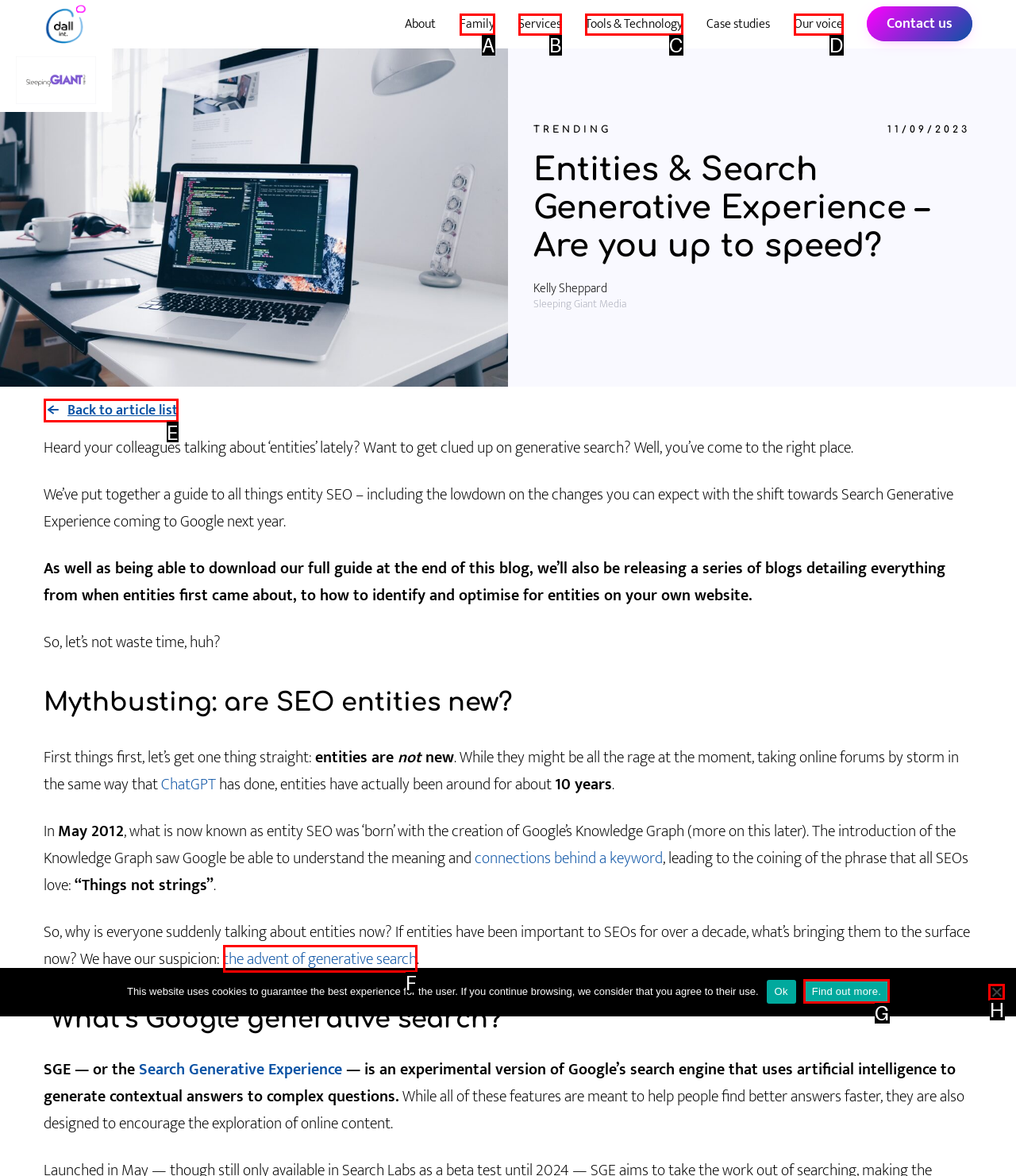Tell me which letter corresponds to the UI element that should be clicked to fulfill this instruction: Go back to the article list
Answer using the letter of the chosen option directly.

E